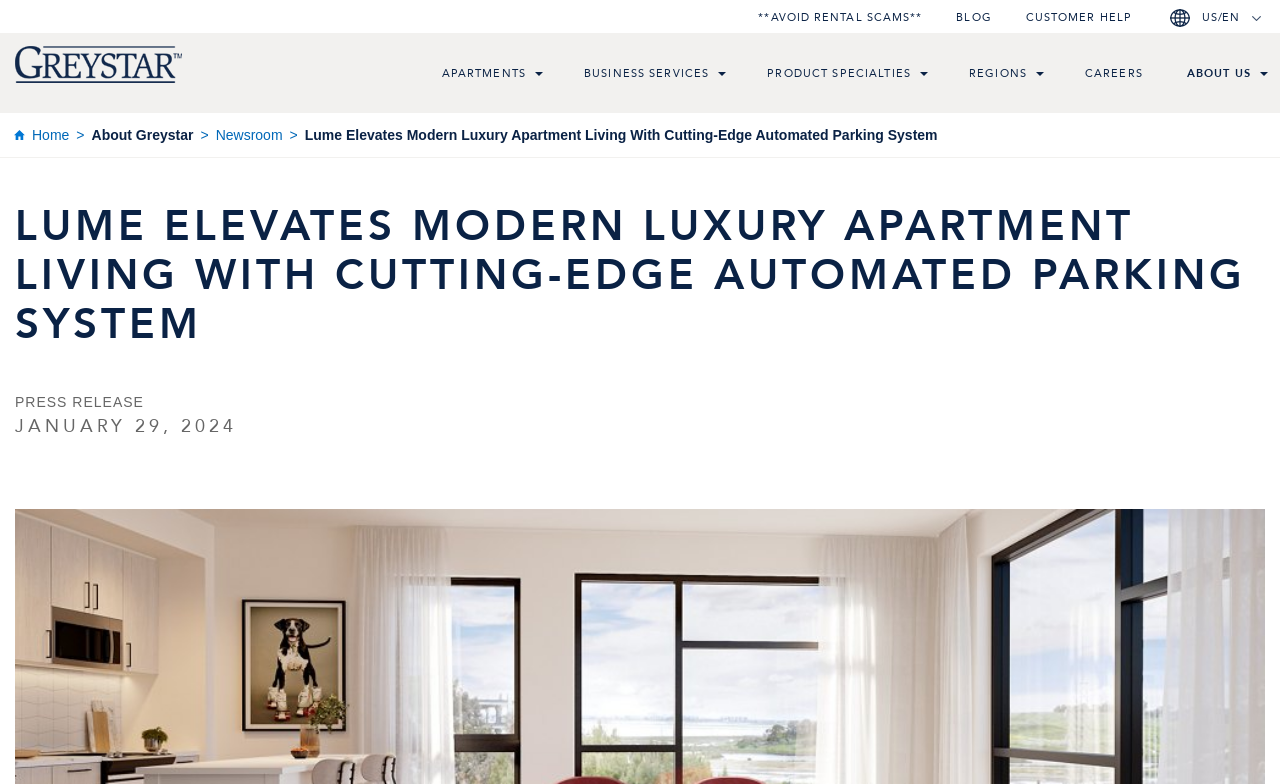Please determine the primary heading and provide its text.

LUME ELEVATES MODERN LUXURY APARTMENT LIVING WITH CUTTING-EDGE AUTOMATED PARKING SYSTEM